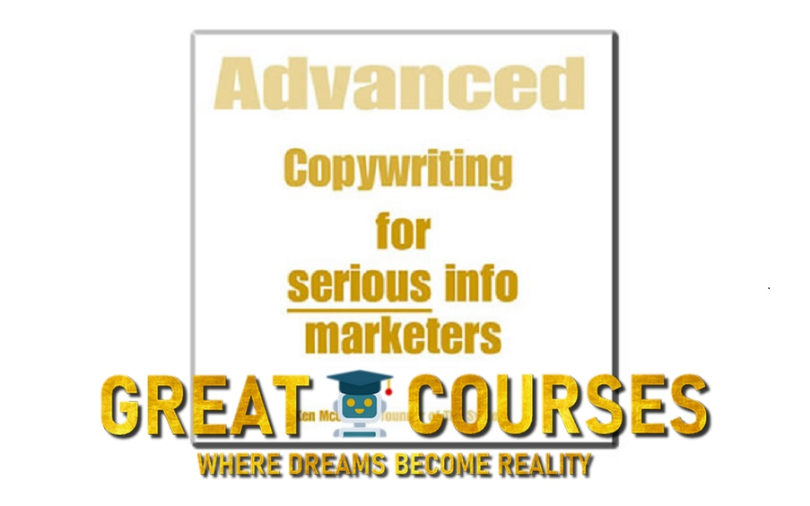Using the information shown in the image, answer the question with as much detail as possible: What color is the course title in?

The image features a bold, eye-catching layout with the term 'Advanced' prominently displayed at the top, followed by the course title in striking yellow lettering.